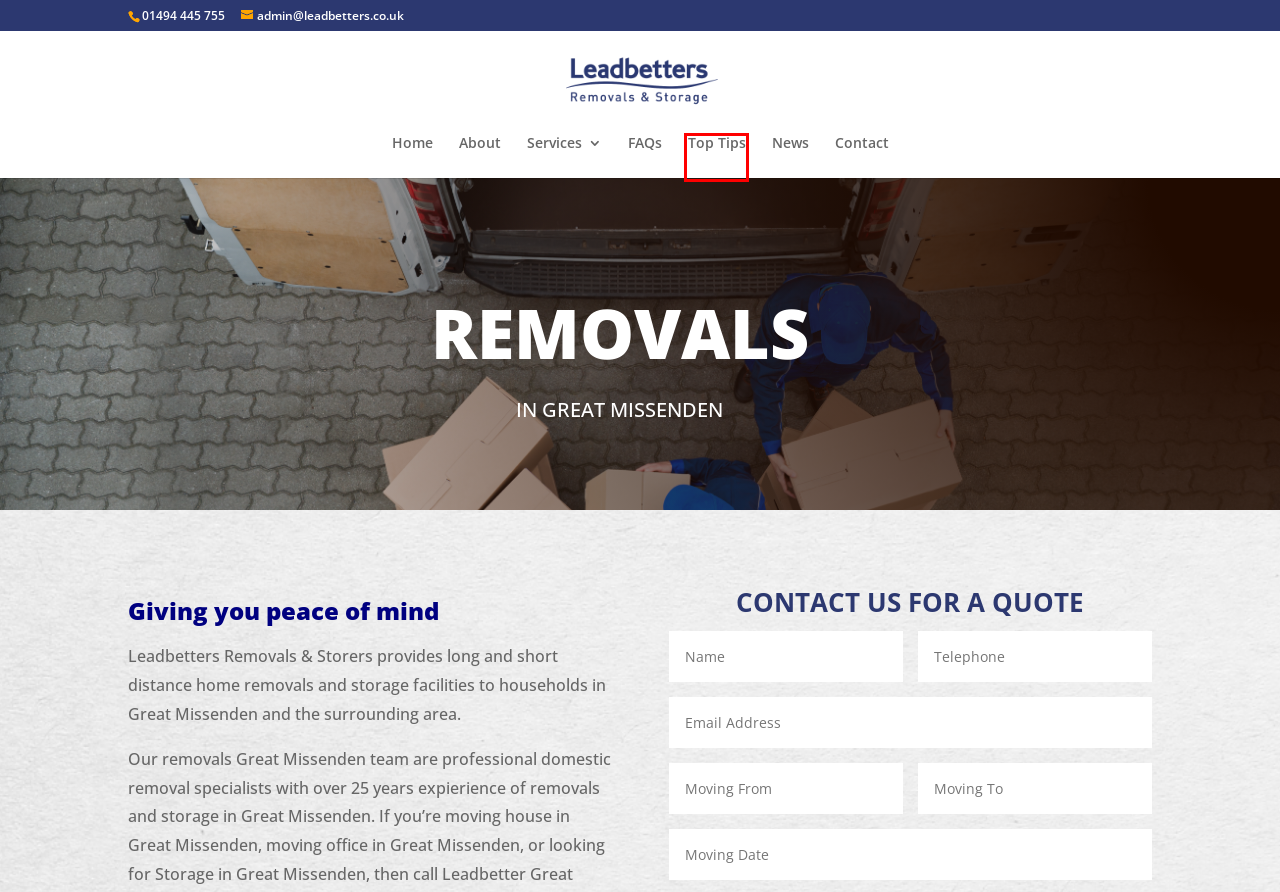You are provided with a screenshot of a webpage highlighting a UI element with a red bounding box. Choose the most suitable webpage description that matches the new page after clicking the element in the bounding box. Here are the candidates:
A. Contact - Leadbetters - High Wycombe based Removals & Storage Company
B. Top Tips - Leadbetters - High Wycombe based Removals & Storage Company
C. Creative Jam - The Complete Creative agency in High Wycombe, Buckinghamshire
D. FAQs - Leadbetters - High Wycombe based Removals & Storage Company
E. New Website - Leadbetters - High Wycombe based Removals & Storage Company
F. News - Leadbetters - High Wycombe based Removals & Storage Company
G. Leadbetters - High Wycombe based Removals & Storage Company
H. About - Leadbetters - High Wycombe based Removals & Storage Company

B